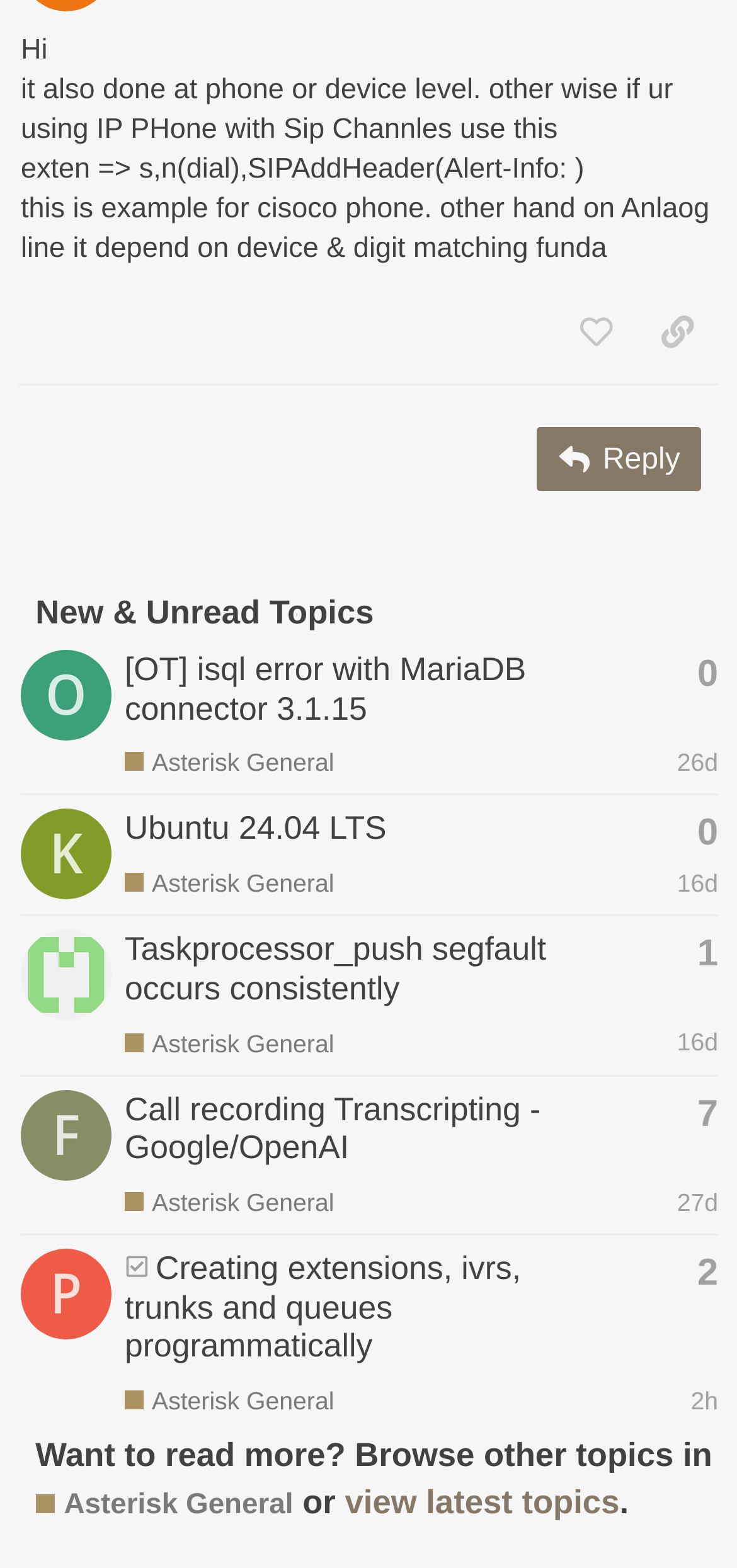Mark the bounding box of the element that matches the following description: "Ubuntu 24.04 LTS".

[0.169, 0.516, 0.524, 0.54]